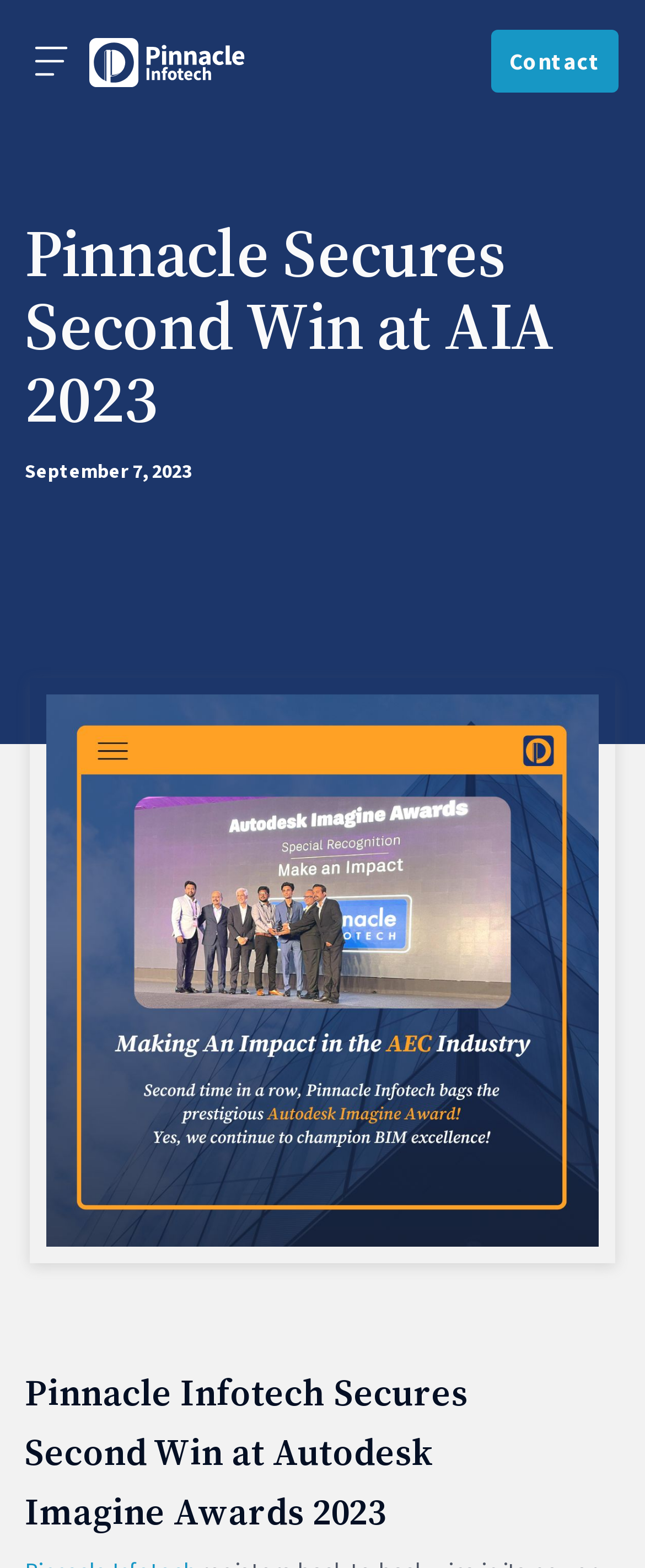Using the format (top-left x, top-left y, bottom-right x, bottom-right y), provide the bounding box coordinates for the described UI element. All values should be floating point numbers between 0 and 1: aria-label="Toggle navigation"

[0.041, 0.017, 0.118, 0.061]